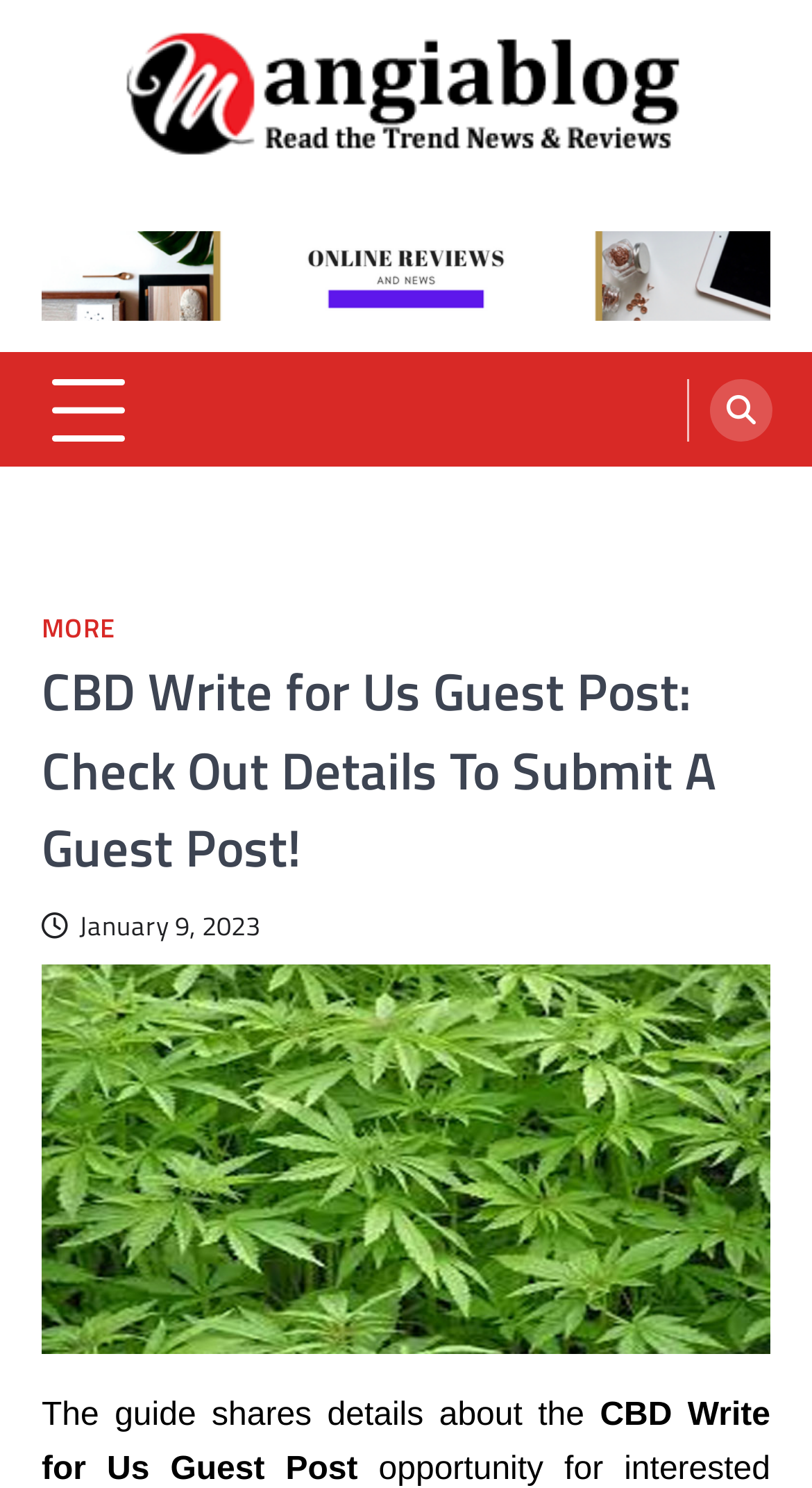Deliver a detailed narrative of the webpage's visual and textual elements.

The webpage is about the CBD Write for Us Guest Post opportunity, as indicated by the title "CBD Write for Us Guest Post: Check Out Details To Submit A Guest Post!". At the top left of the page, there is a logo of Mangiablog, which is a link to the website's homepage. Next to the logo, there is a heading that reads "Mangiablog – Top Latest News & Website Reviews", which is also a link.

Below the logo and heading, there is a static text "Trendy News & Website Reviews" and an advertisement image that takes up most of the width of the page. On the right side of the advertisement, there is a button with no text.

Further down the page, there is a section with a heading that repeats the title "CBD Write for Us Guest Post: Check Out Details To Submit A Guest Post!". Below the heading, there is a link with a calendar icon and the date "January 9, 2023". Next to the date, there is an image related to general information about CBD Write for Us Guest Post.

The main content of the page starts below the image, with a static text that reads "The guide shares details about the..." and continues to provide information about the guest post opportunity.